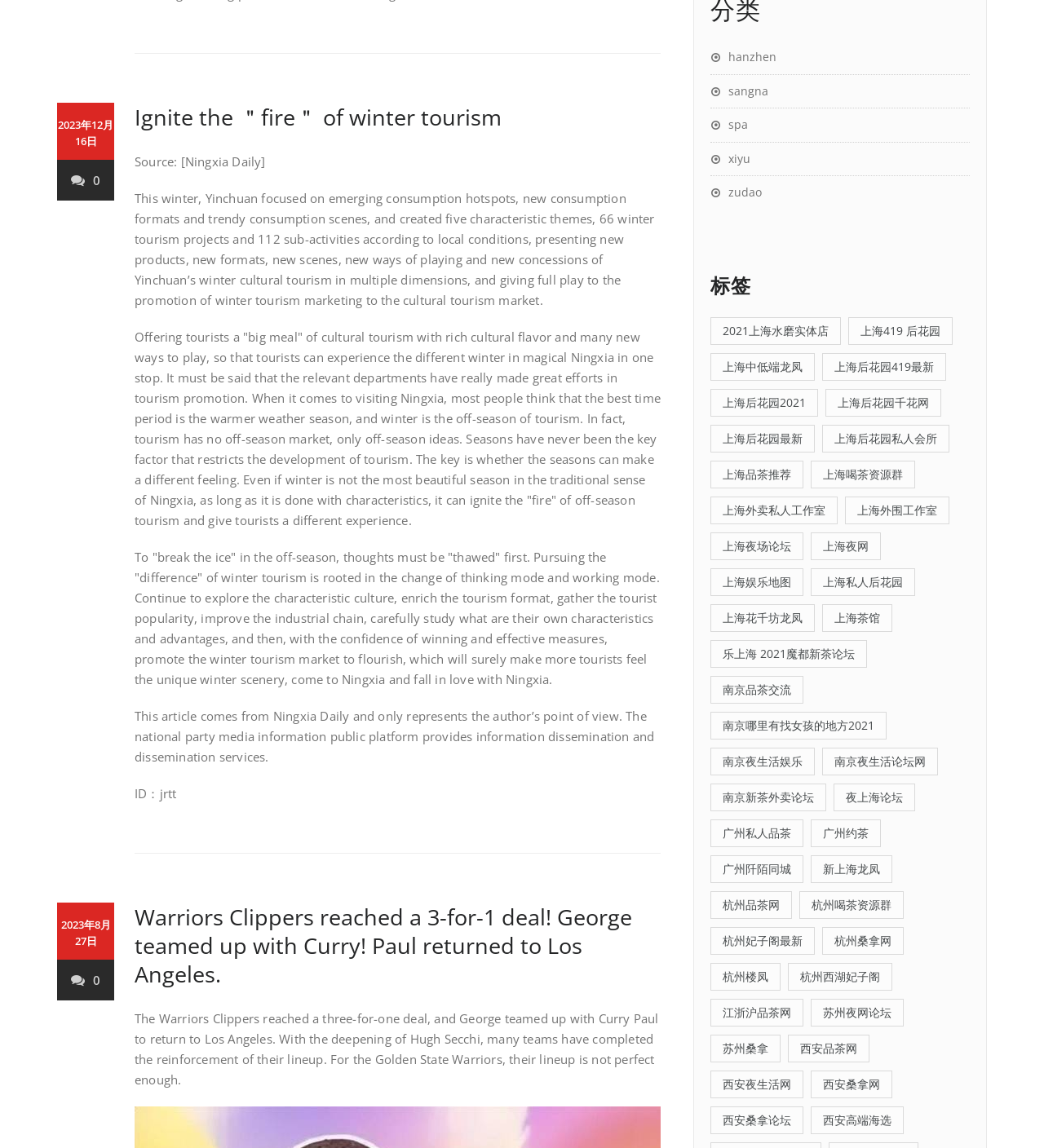Locate the bounding box coordinates of the clickable element to fulfill the following instruction: "Click the link to view the tag '2021上海水磨实体店'". Provide the coordinates as four float numbers between 0 and 1 in the format [left, top, right, bottom].

[0.68, 0.276, 0.805, 0.301]